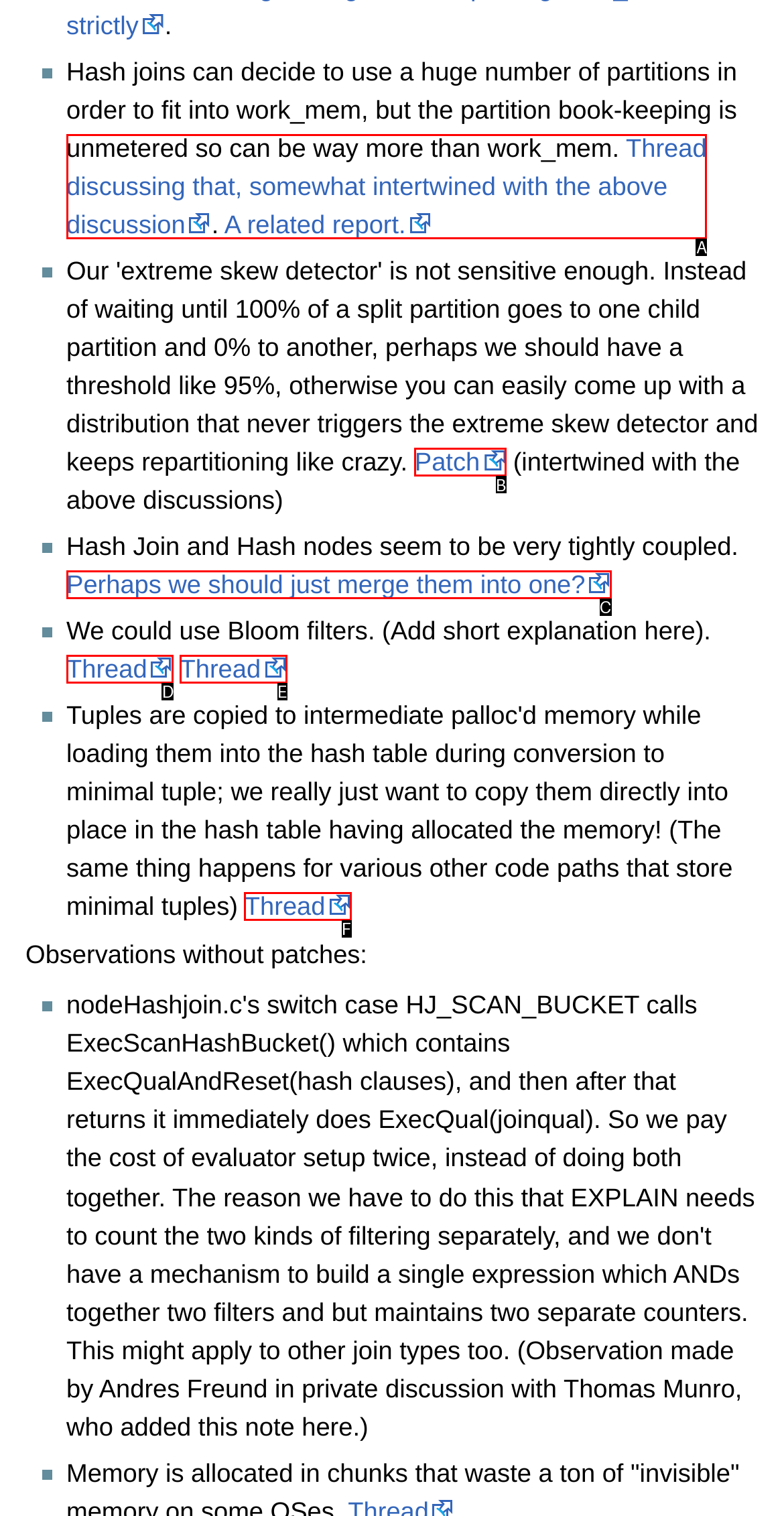Which HTML element among the options matches this description: Patch? Answer with the letter representing your choice.

B